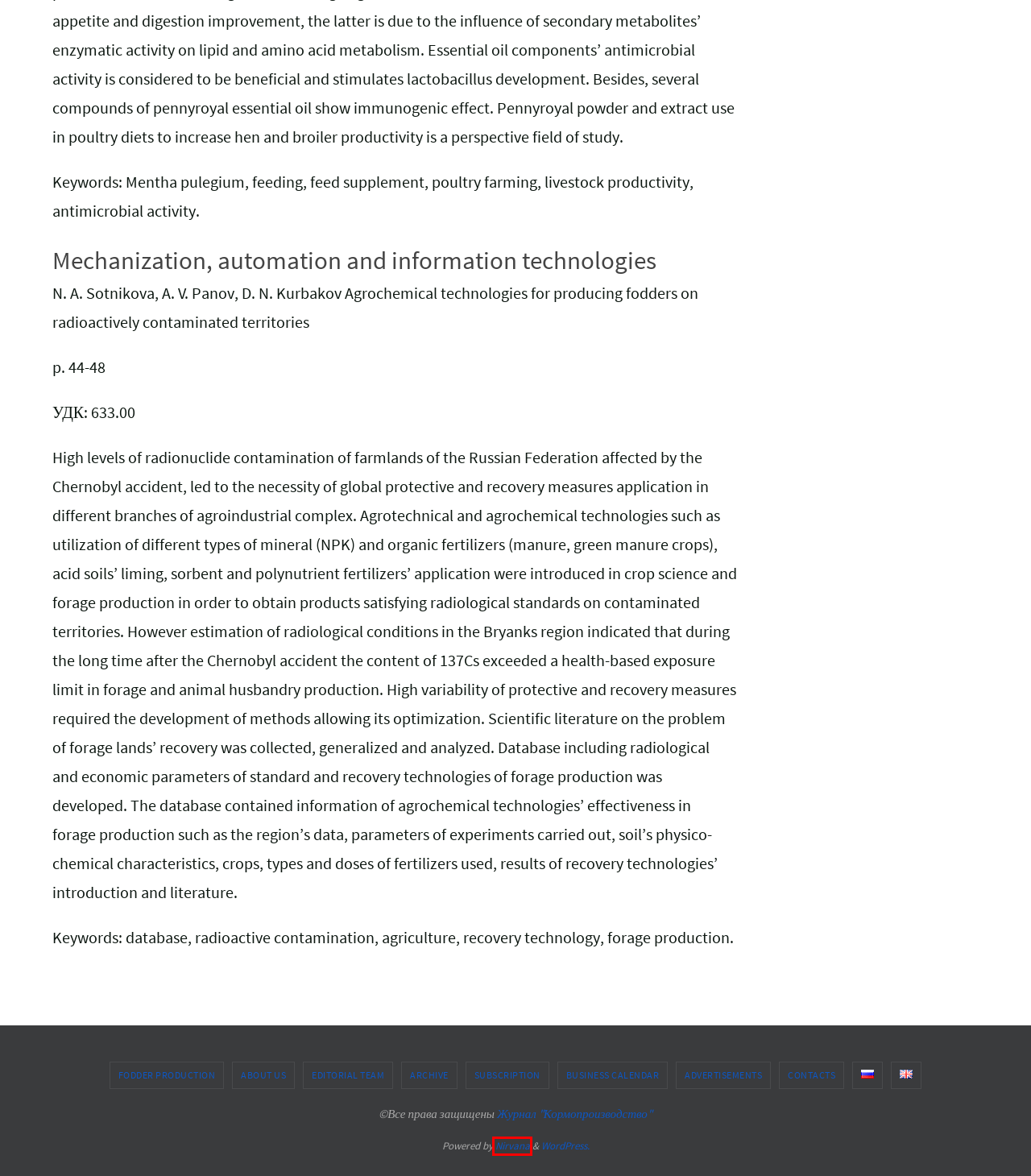Observe the provided screenshot of a webpage that has a red rectangle bounding box. Determine the webpage description that best matches the new webpage after clicking the element inside the red bounding box. Here are the candidates:
A. Advertisements – Fodder Production
B. Free and Premium WordPress Themes • Cryout Creations
C. 8.2015 — Кормопроизводство
D. Contacts – Fodder Production
E. Fodder Production – научно-производственный журнал
F. • • • Grain drying by semicircular ventilation duct – Fodder Production
G. Blog Tool, Publishing Platform, and CMS – WordPress.org
H. • • • Mixing millet with high-protein crops in the forest-steppe of Cisbaikalia – Fodder Production

B